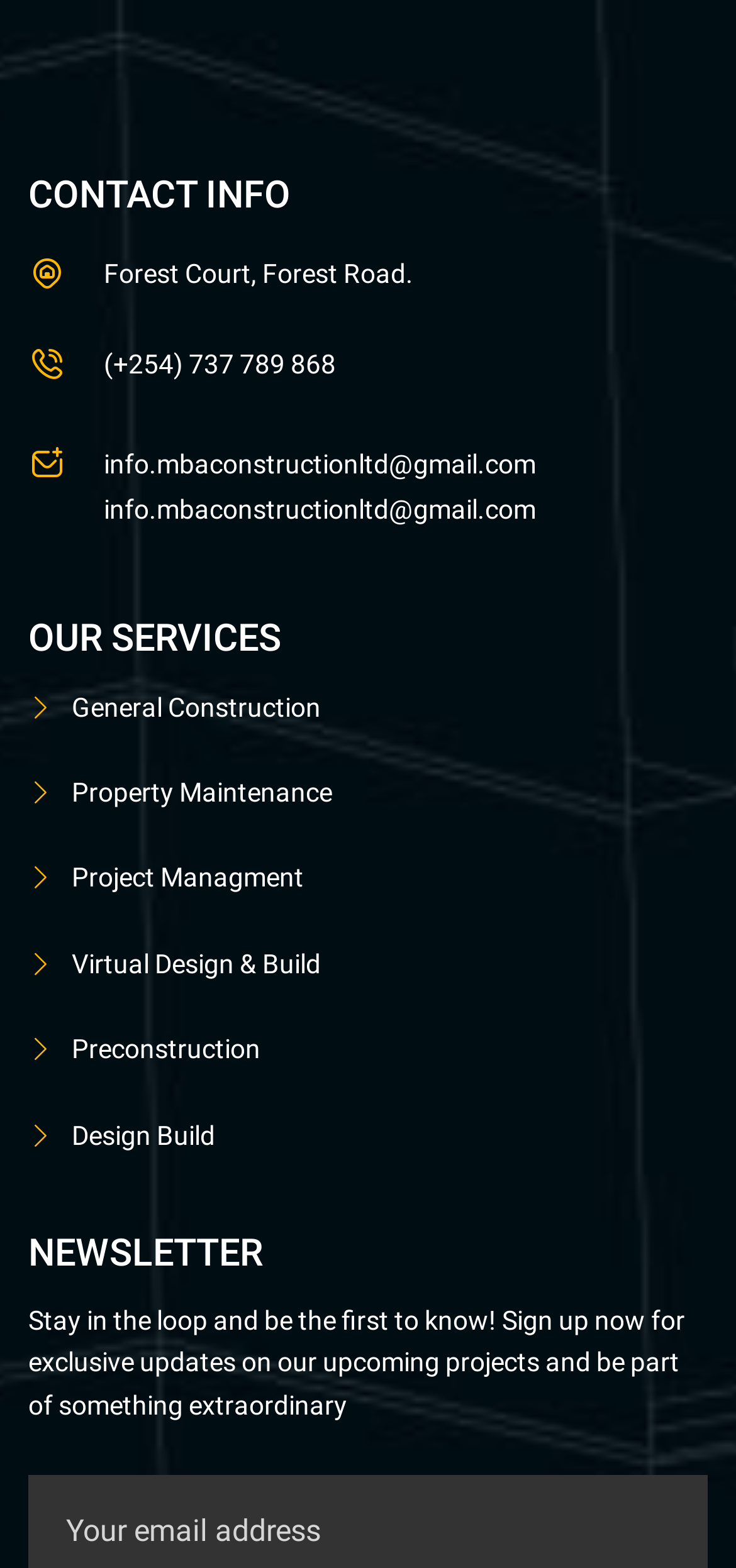Answer the question in one word or a short phrase:
How many services does the company offer?

7